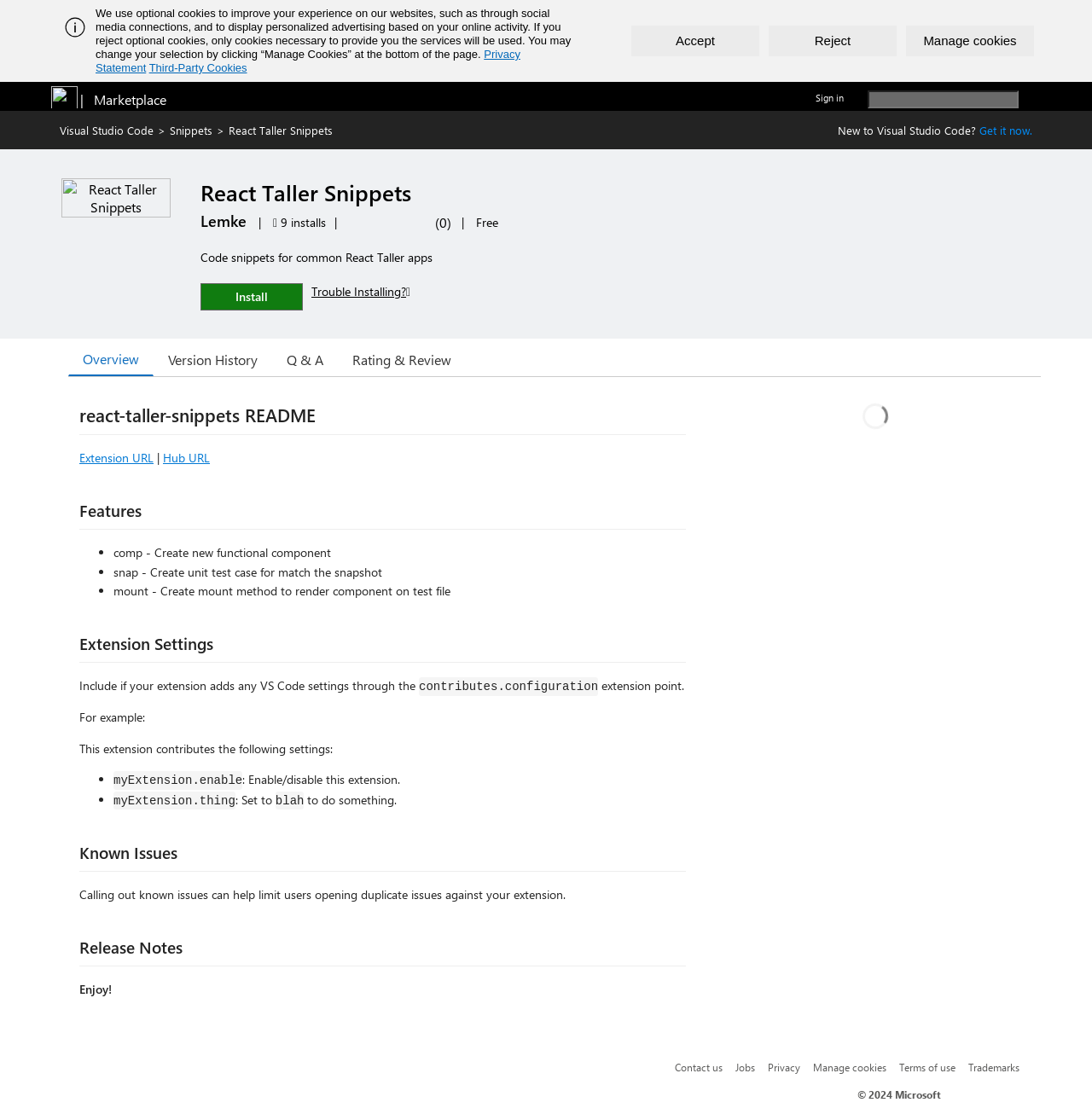Find the bounding box coordinates for the area you need to click to carry out the instruction: "Search for extensions". The coordinates should be four float numbers between 0 and 1, indicated as [left, top, right, bottom].

[0.795, 0.081, 0.953, 0.091]